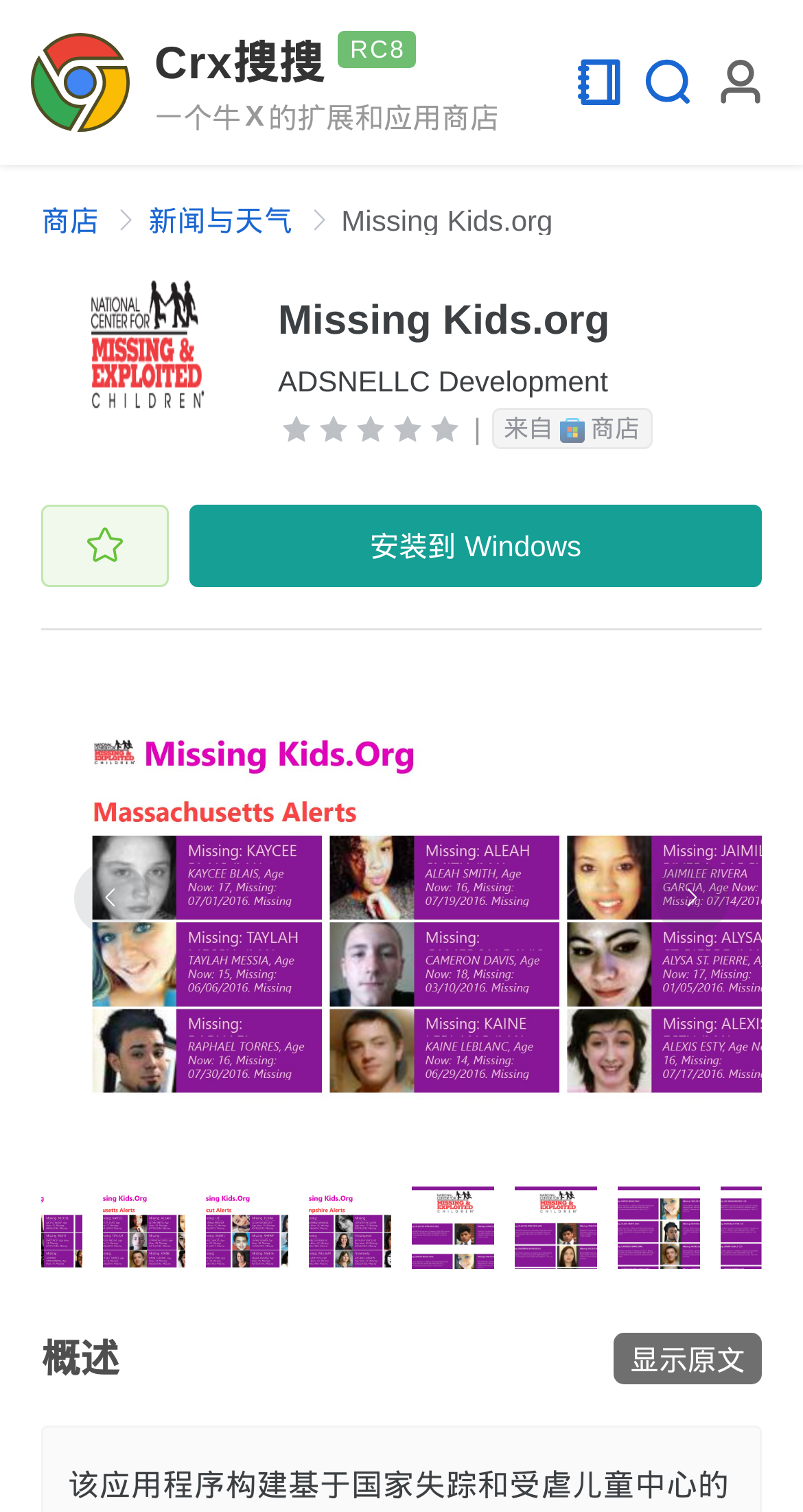Using the given description, provide the bounding box coordinates formatted as (top-left x, top-left y, bottom-right x, bottom-right y), with all values being floating point numbers between 0 and 1. Description: 安装到 Windows

[0.236, 0.334, 0.949, 0.388]